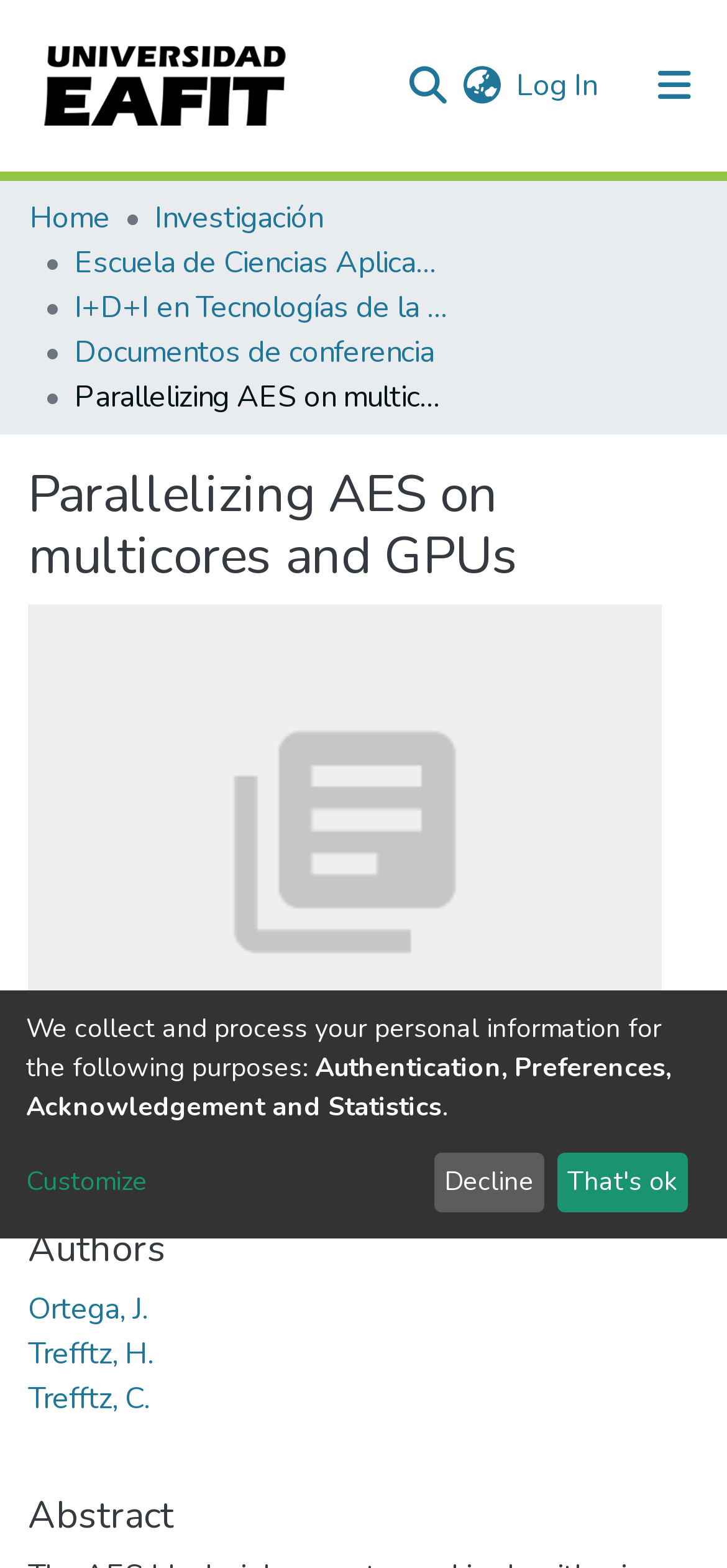Provide a short answer using a single word or phrase for the following question: 
What is the purpose of the 'Toggle navigation' button?

To collapse navigation